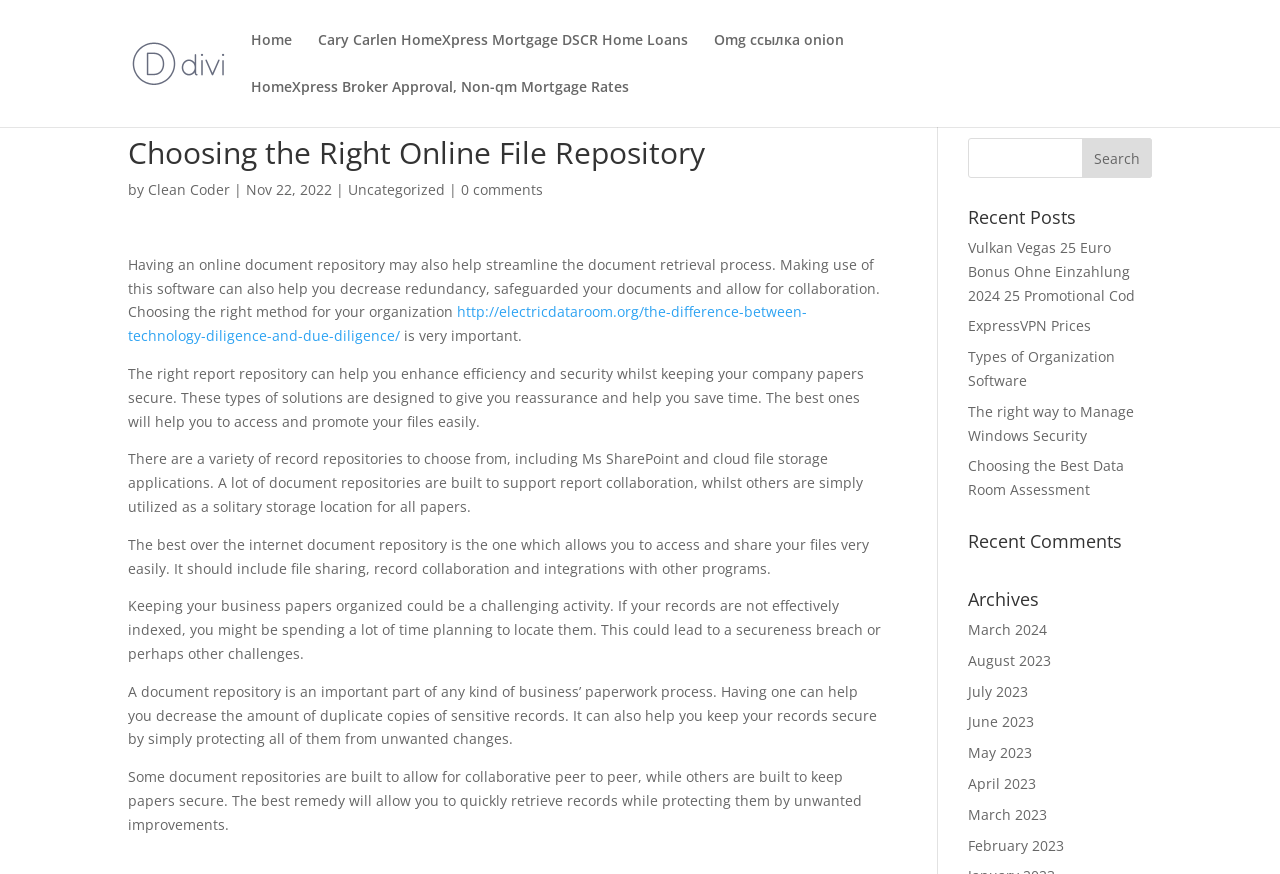Extract the main heading text from the webpage.

Choosing the Right Online File Repository